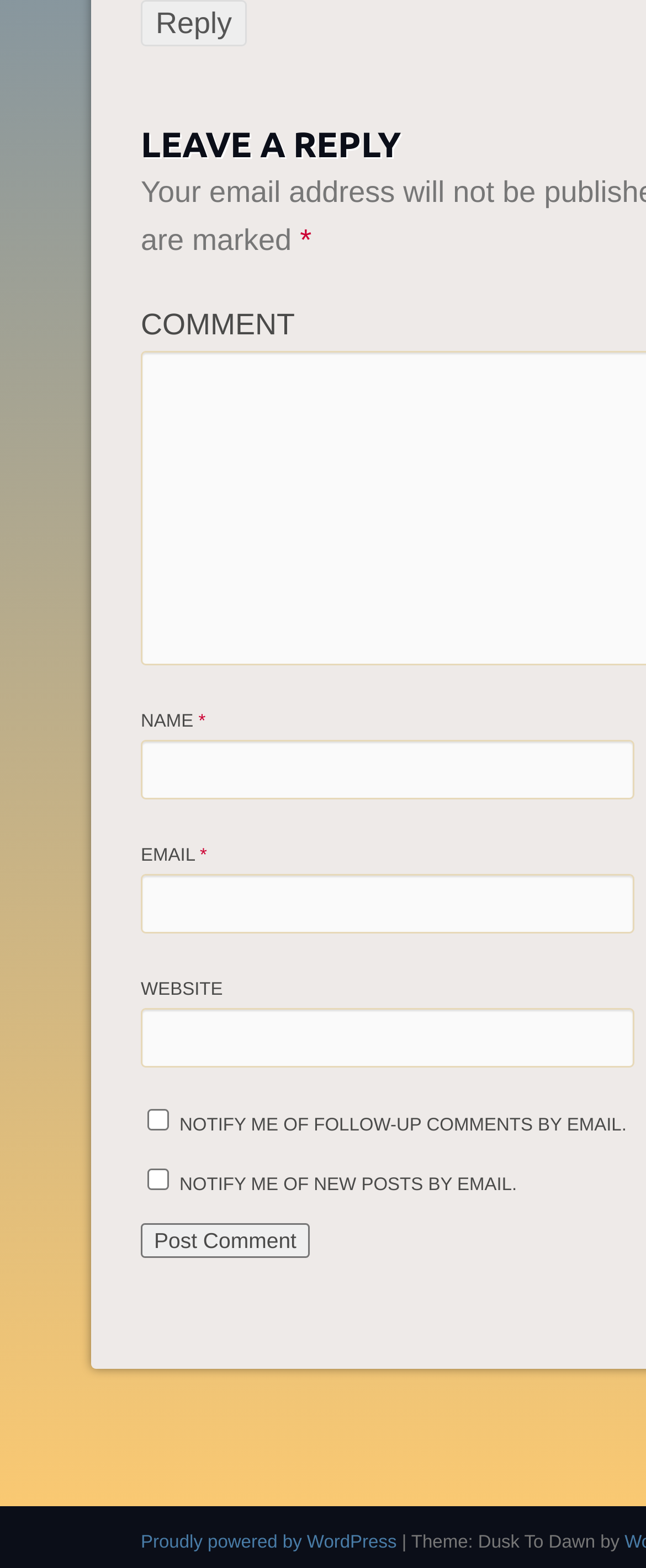Determine the bounding box for the HTML element described here: "parent_node: EMAIL * aria-describedby="email-notes" name="email"". The coordinates should be given as [left, top, right, bottom] with each number being a float between 0 and 1.

[0.218, 0.557, 0.983, 0.595]